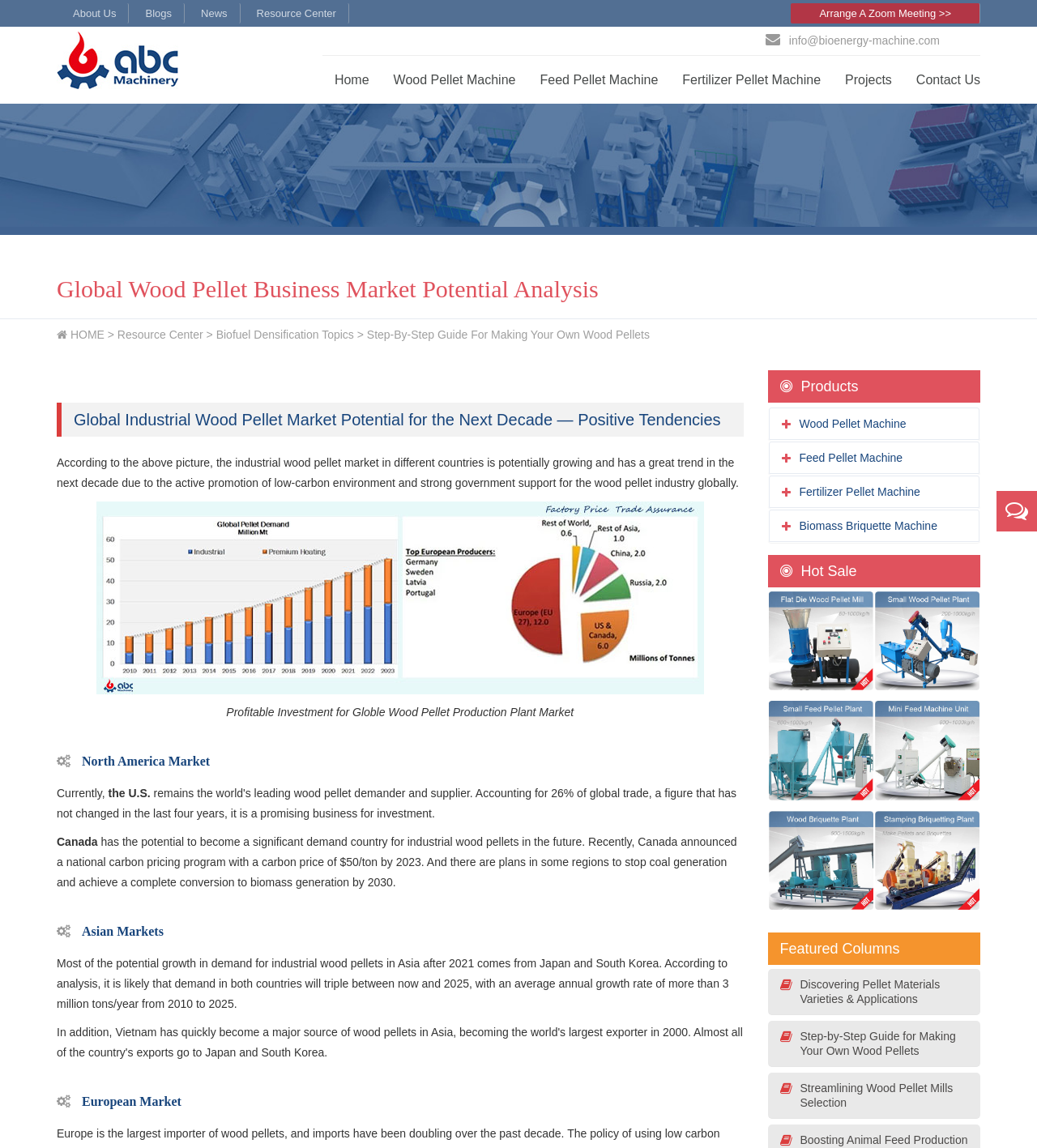Answer this question using a single word or a brief phrase:
What is the expected growth rate of demand for industrial wood pellets in Japan and South Korea?

More than 3 million tons/year